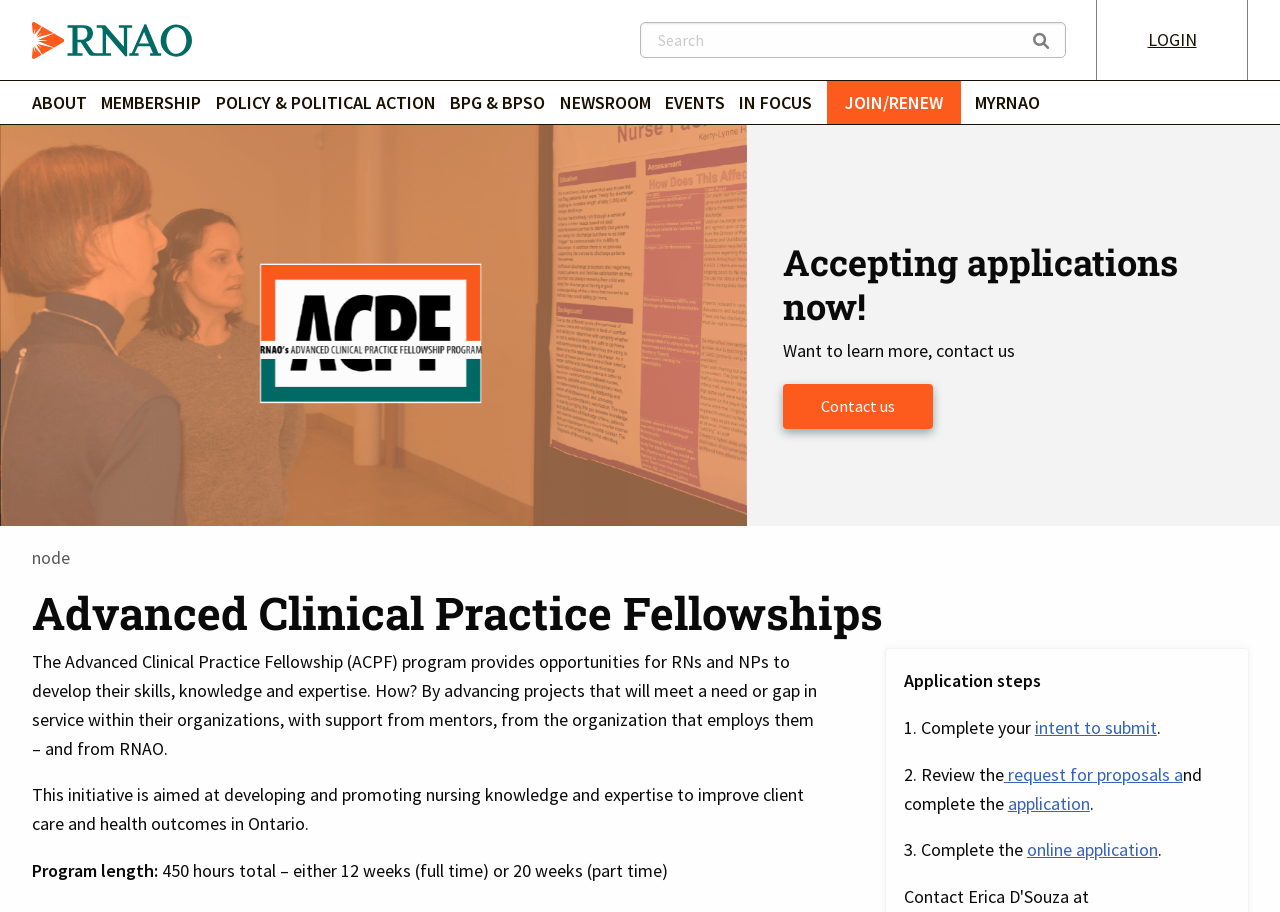How long is the Advanced Clinical Practice Fellowship program?
Please give a well-detailed answer to the question.

The program length is 450 hours total, which can be completed either in 12 weeks full-time or 20 weeks part-time.